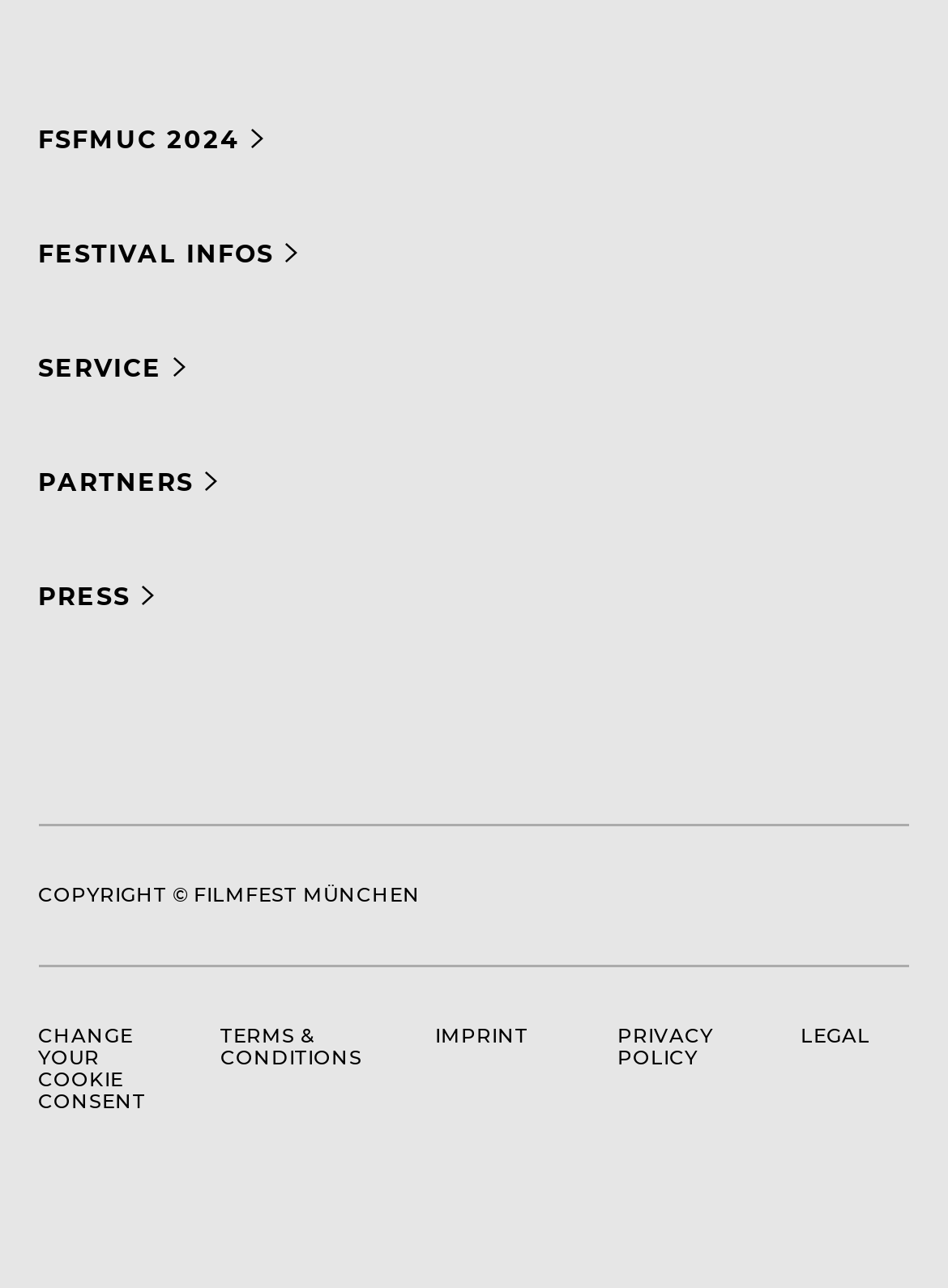Locate the bounding box coordinates of the area you need to click to fulfill this instruction: 'view partners'. The coordinates must be in the form of four float numbers ranging from 0 to 1: [left, top, right, bottom].

[0.04, 0.348, 0.232, 0.399]